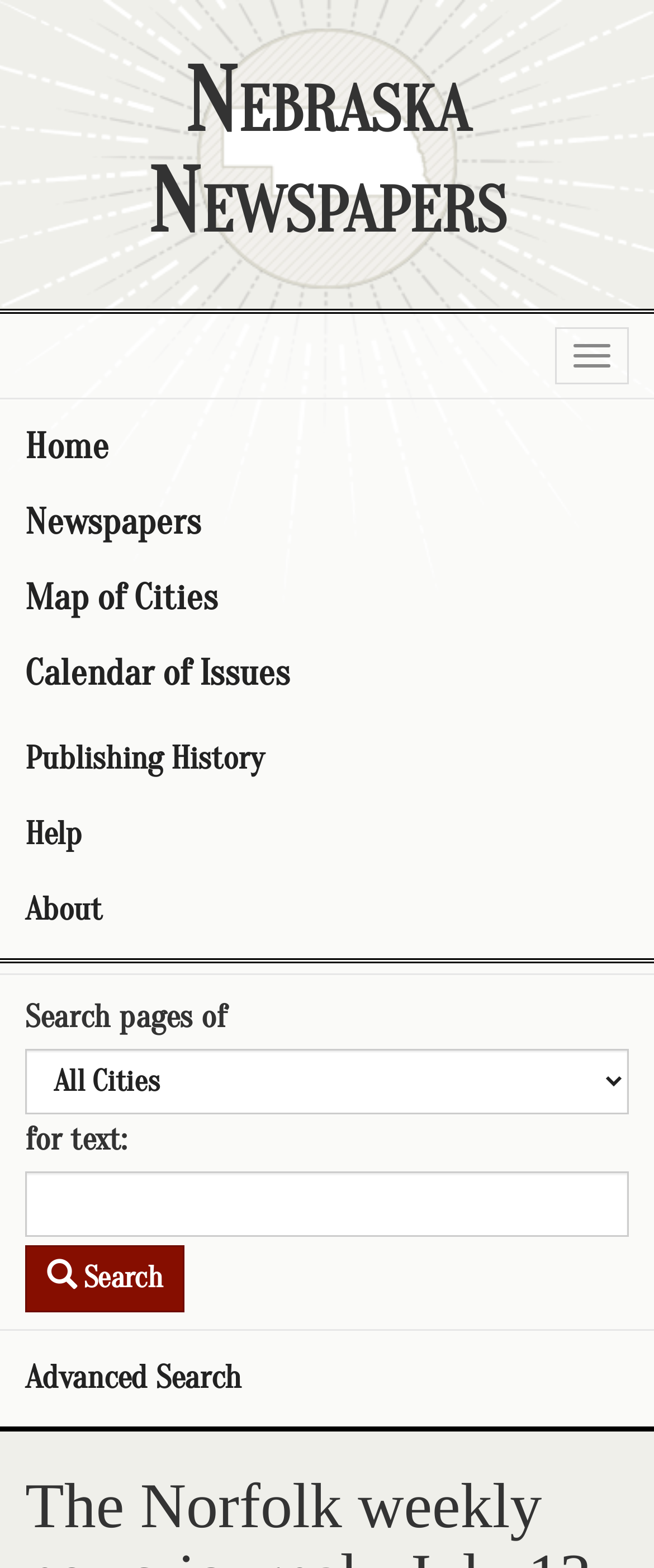Based on the visual content of the image, answer the question thoroughly: What is the purpose of the search box?

I found the answer by looking at the static text element next to the search box, which says 'Search pages of', and the combobox element that allows users to select what to search.